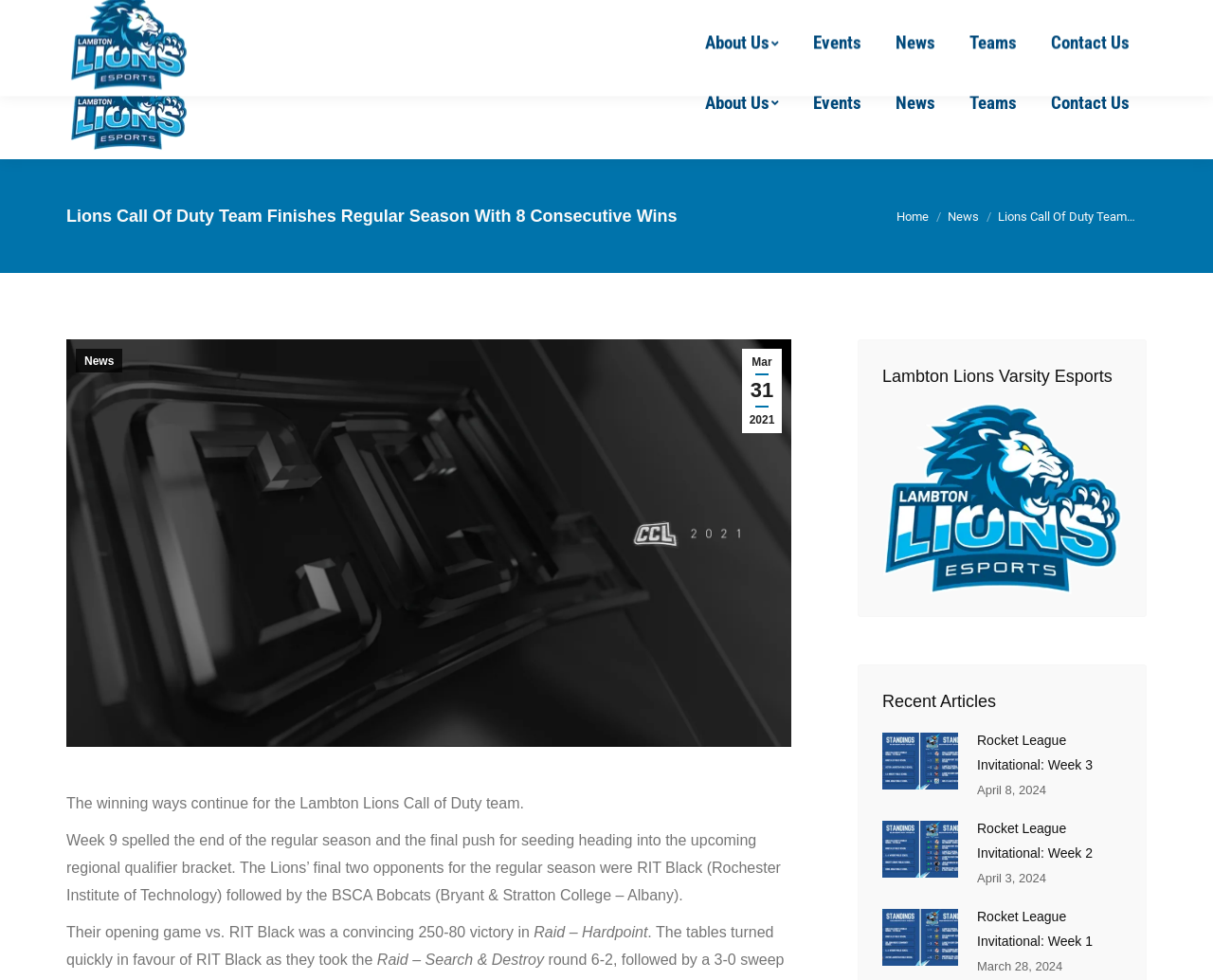Describe every aspect of the webpage comprehensively.

The webpage is about Lambton Esports, specifically the Lions Call of Duty team. At the top, there is a header section with contact information, including a phone number and email address, as well as social media links to Facebook, Twitter, Instagram, Twitch TV, and Discord. Below this, there is a menu with links to various sections of the website, including About Us, Events, News, Teams, and Contact Us.

The main content of the page is an article about the Lions Call of Duty team finishing the regular season with 8 consecutive wins. The article is divided into several sections, with headings and paragraphs of text. There is also an image related to the article. The text describes the team's performance in their final two games of the regular season, including a convincing victory against RIT Black and a close match against the BSCA Bobcats.

To the right of the article, there is a sidebar with a heading "Lambton Lions Varsity Esports" and an image. Below this, there is a section titled "Recent Articles" with three article previews, each with a link, title, and date. The articles appear to be about Rocket League Invitational events.

Overall, the webpage is focused on providing information about the Lambton Lions Call of Duty team and their recent performances, as well as offering links to other relevant sections of the website and recent news articles.